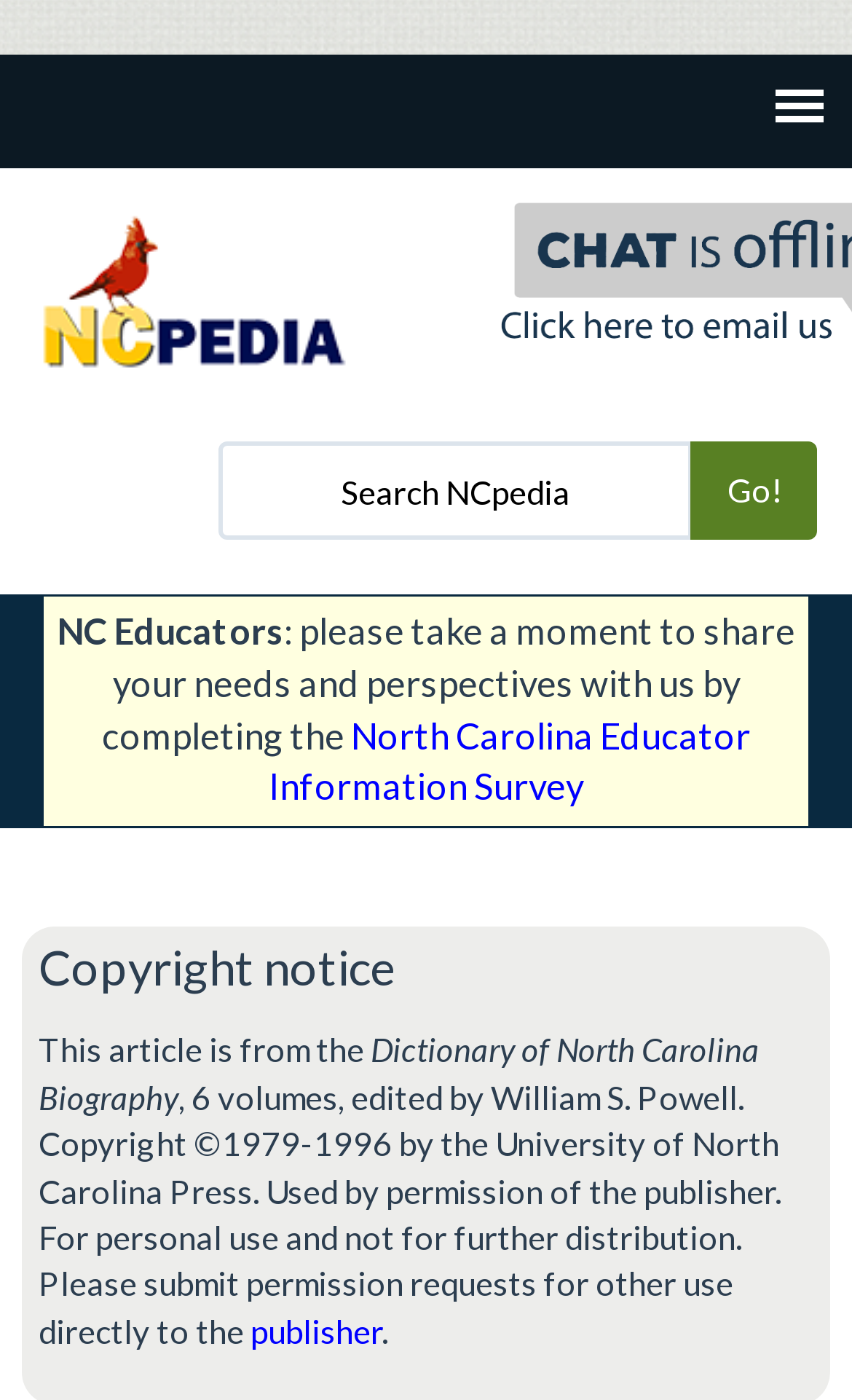Answer the question with a brief word or phrase:
What is the name of the editor of the Dictionary of North Carolina Biography?

William S. Powell